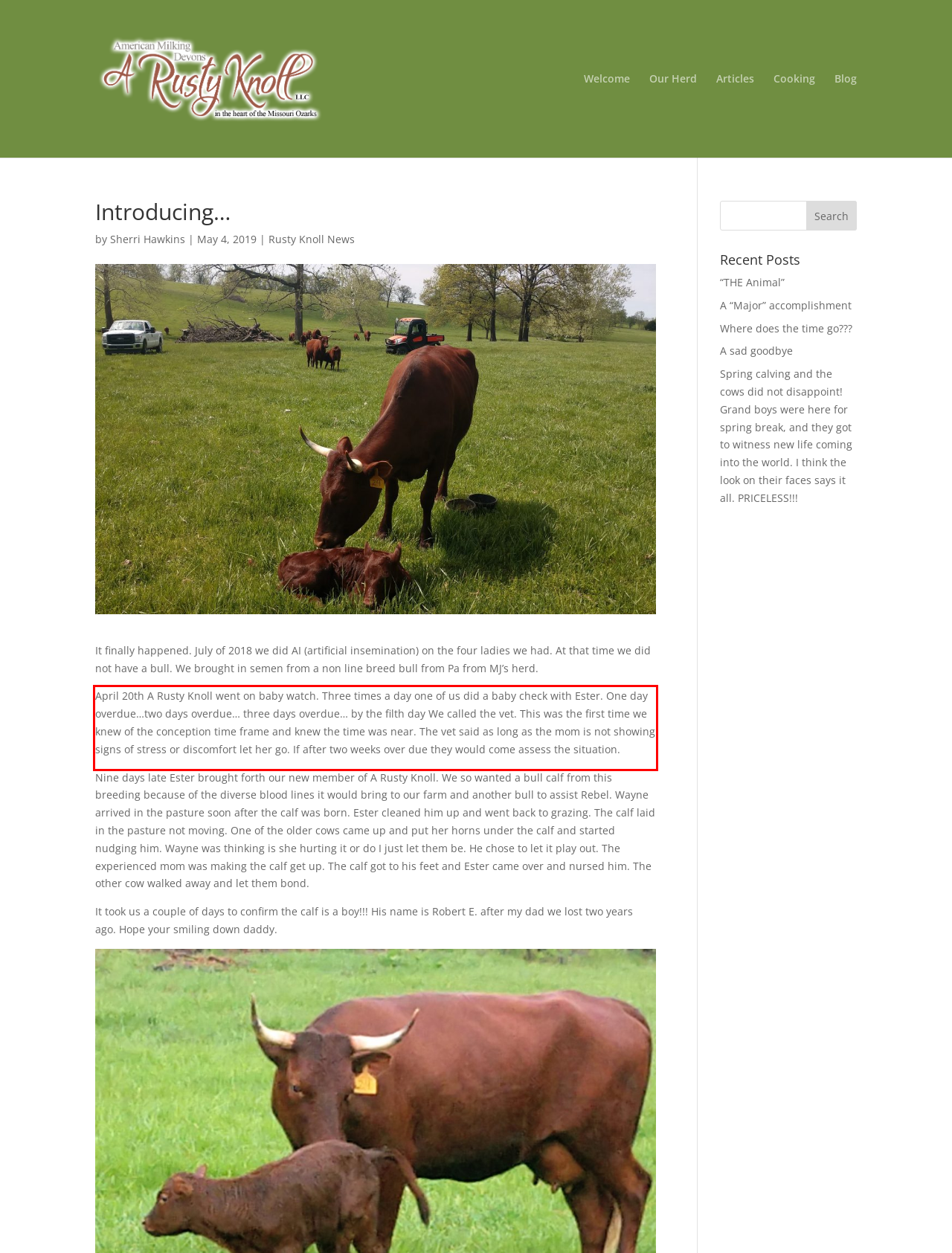Using the provided webpage screenshot, identify and read the text within the red rectangle bounding box.

April 20th A Rusty Knoll went on baby watch. Three times a day one of us did a baby check with Ester. One day overdue…two days overdue… three days overdue… by the filth day We called the vet. This was the first time we knew of the conception time frame and knew the time was near. The vet said as long as the mom is not showing signs of stress or discomfort let her go. If after two weeks over due they would come assess the situation.